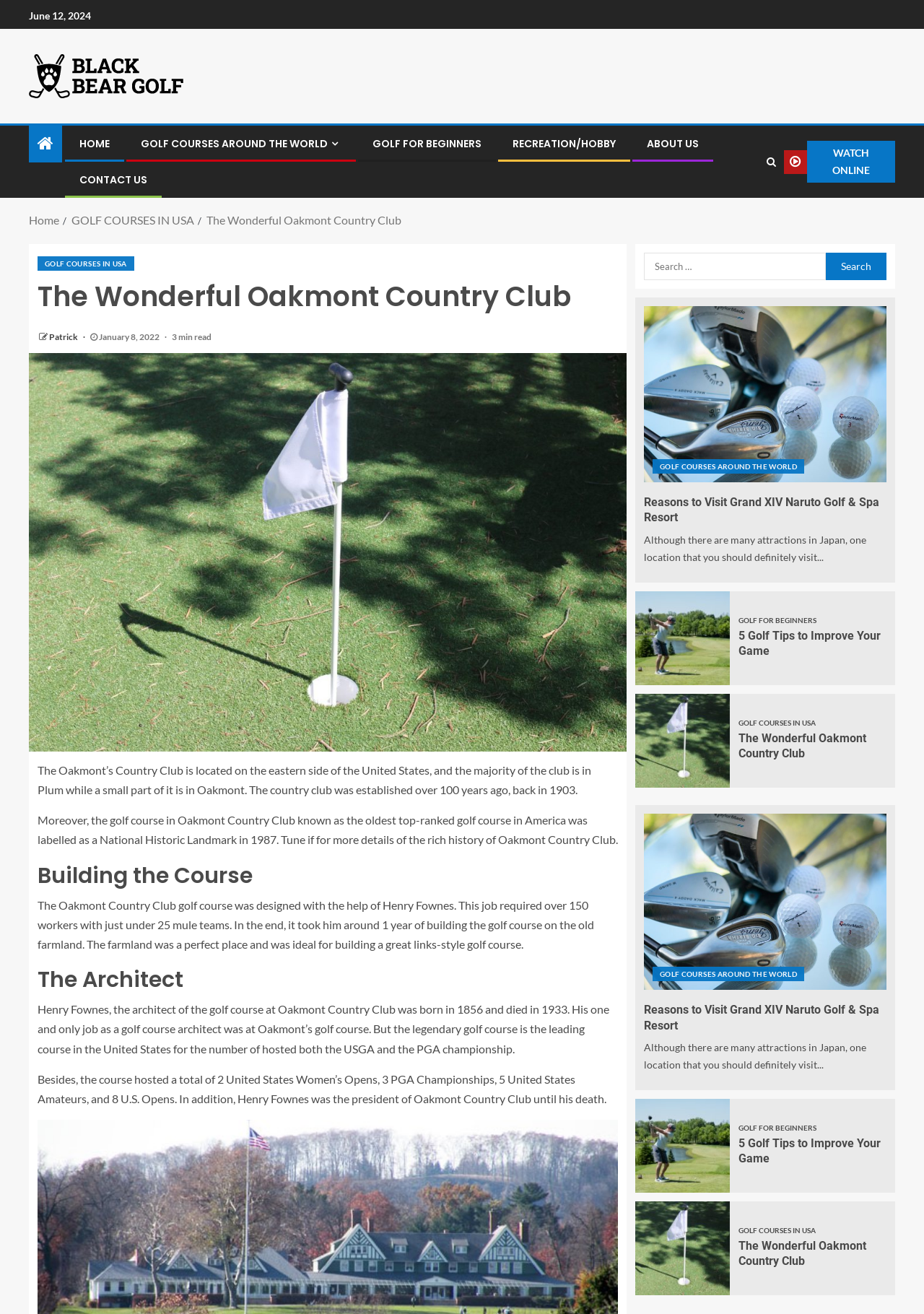Identify the bounding box of the HTML element described here: "GOLF COURSES IN USA". Provide the coordinates as four float numbers between 0 and 1: [left, top, right, bottom].

[0.041, 0.195, 0.145, 0.206]